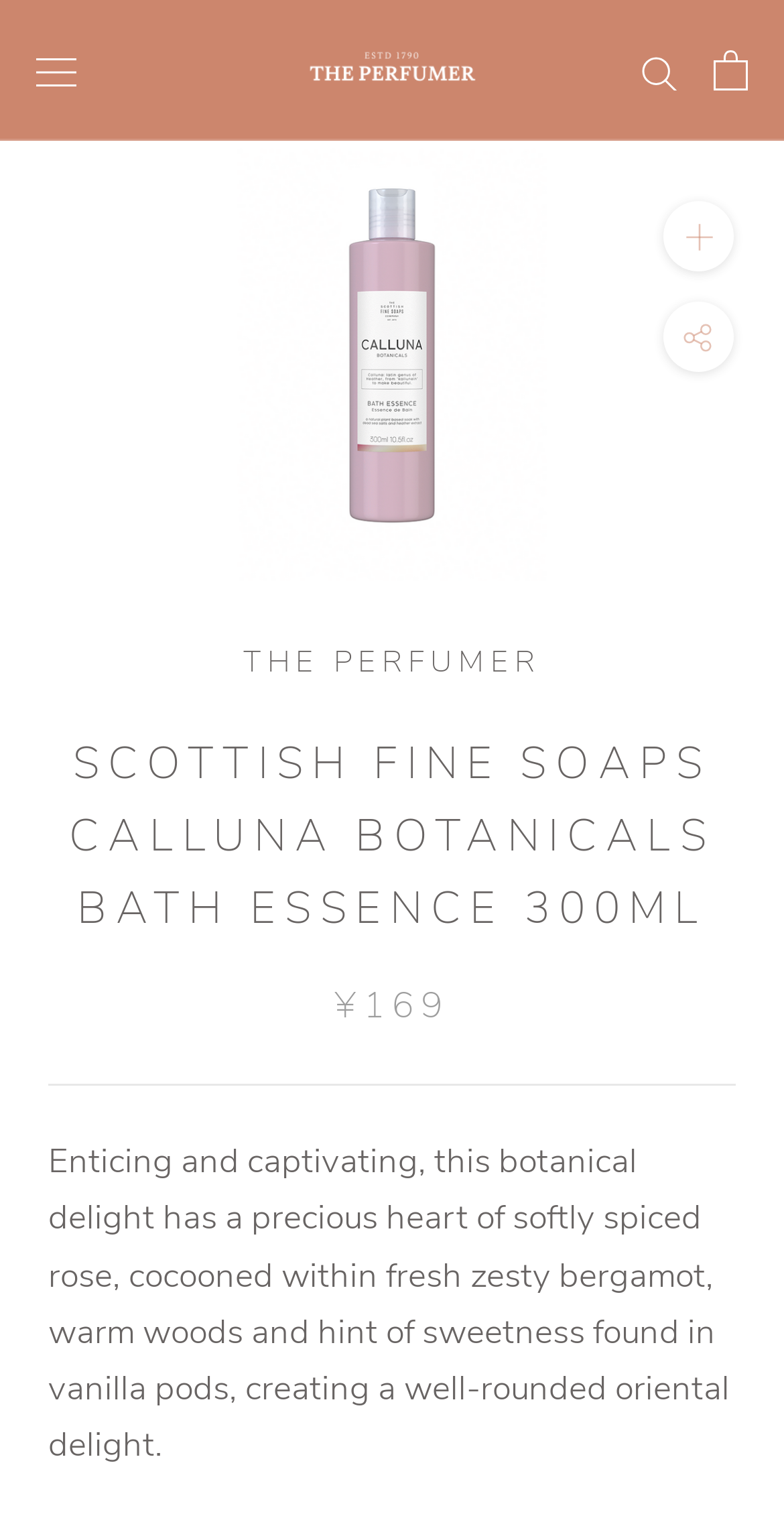Explain the webpage's design and content in an elaborate manner.

This webpage is about a product, specifically a bath essence from Scottish Fine Soaps called Calluna Botanicals. At the top left, there is a button to open the navigation menu. Next to it, there is a link to "The Perfumer" with an accompanying image. On the top right, there are two links, one for searching and another to open the cart, which has two buttons inside.

Below the top navigation, there is a large image of the product, Scottish Fine Soaps Calluna Botanicals Bath Essence 300ml, which takes up the full width of the page. Above the image, there are two headings, one reading "THE PERFUMER" and another reading "SCOTTISH FINE SOAPS CALLUNA BOTANICALS BATH ESSENCE 300ML".

Below the image, there is a price tag of ¥169. Following that, there is a descriptive text about the product, which describes it as a botanical delight with a precious heart of softly spiced rose, cocooned within fresh zesty bergamot, warm woods, and a hint of sweetness found in vanilla pods, creating a well-rounded oriental delight.